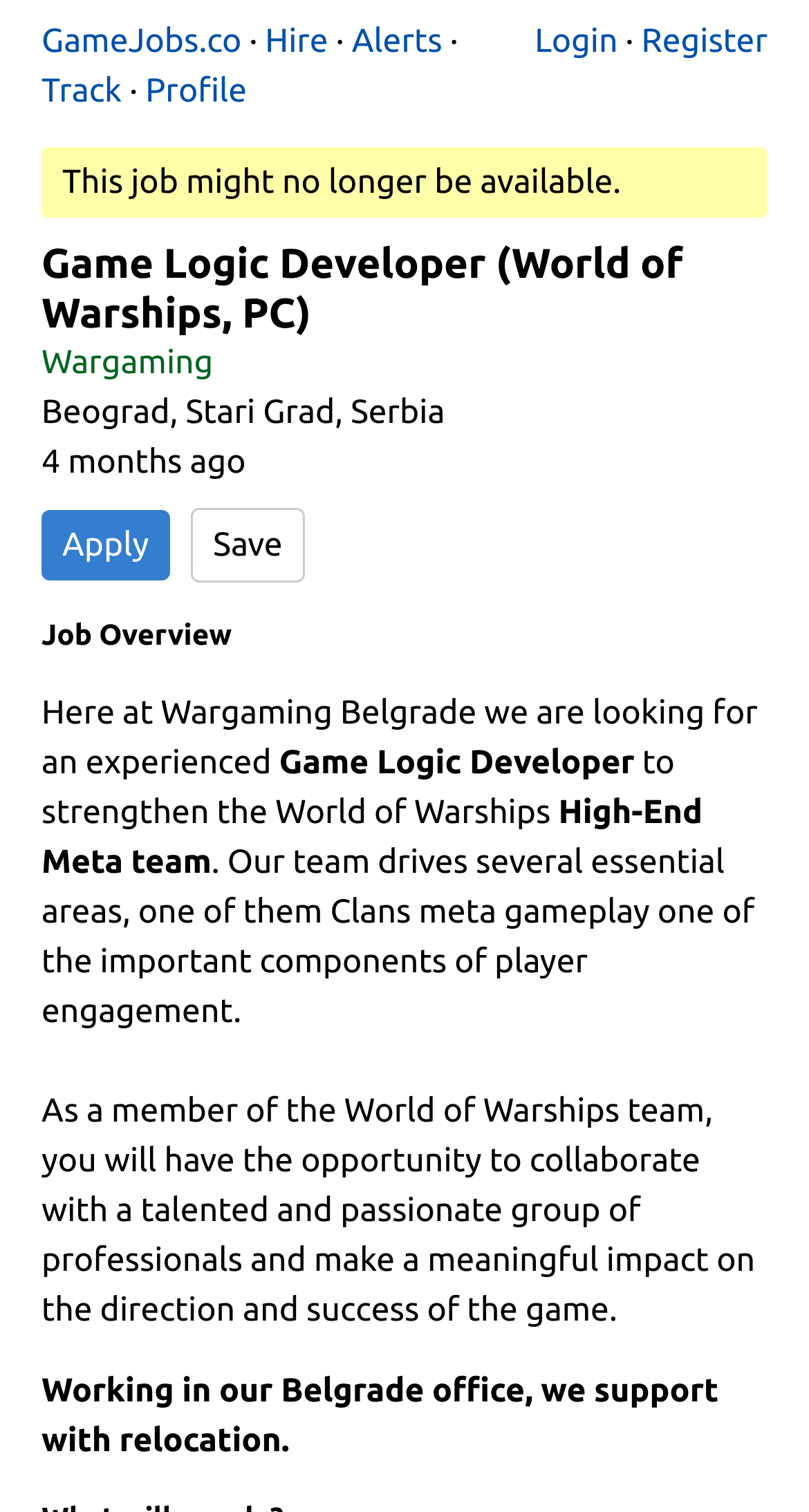Determine the bounding box coordinates of the clickable element to achieve the following action: 'Click on the 'GameJobs.co' link'. Provide the coordinates as four float values between 0 and 1, formatted as [left, top, right, bottom].

[0.051, 0.015, 0.299, 0.04]